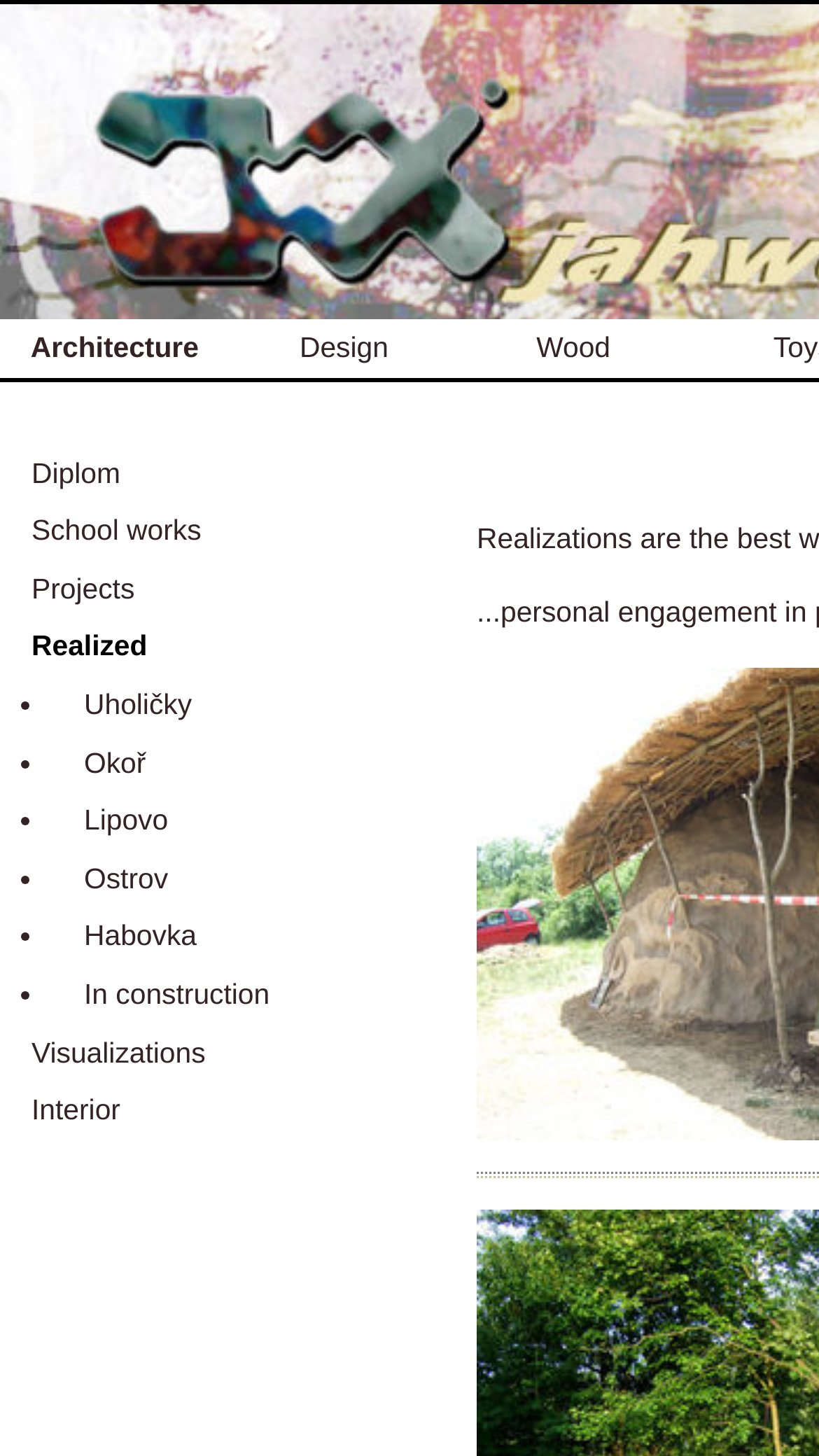Can you give a detailed response to the following question using the information from the image? How many projects are listed?

I counted the number of projects listed, which are 'Uholičky', 'Okoř', 'Lipovo', 'Ostrov', 'Habovka', and 'In construction'.